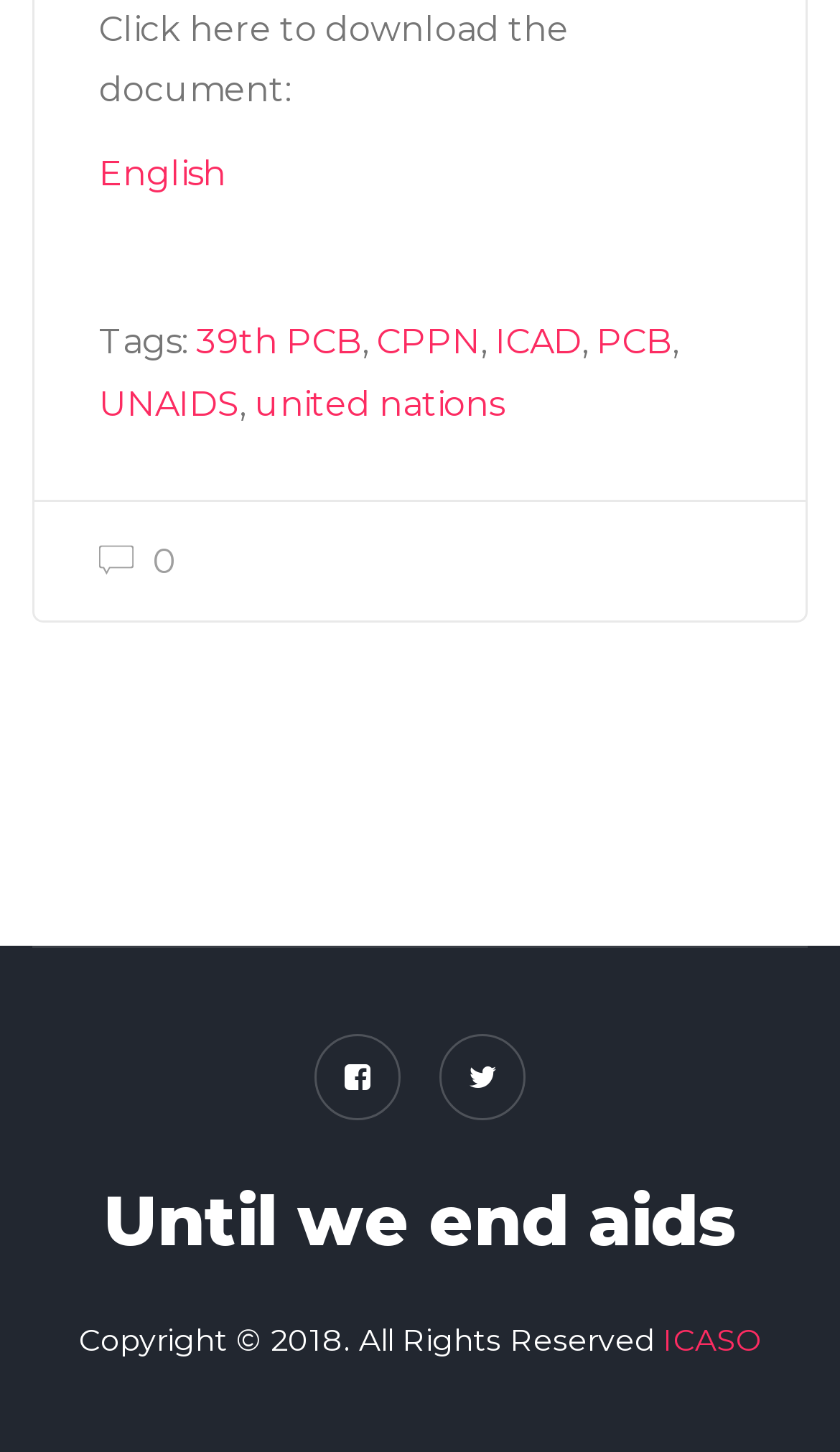Please find the bounding box coordinates of the element that must be clicked to perform the given instruction: "Switch to English". The coordinates should be four float numbers from 0 to 1, i.e., [left, top, right, bottom].

[0.118, 0.106, 0.269, 0.134]